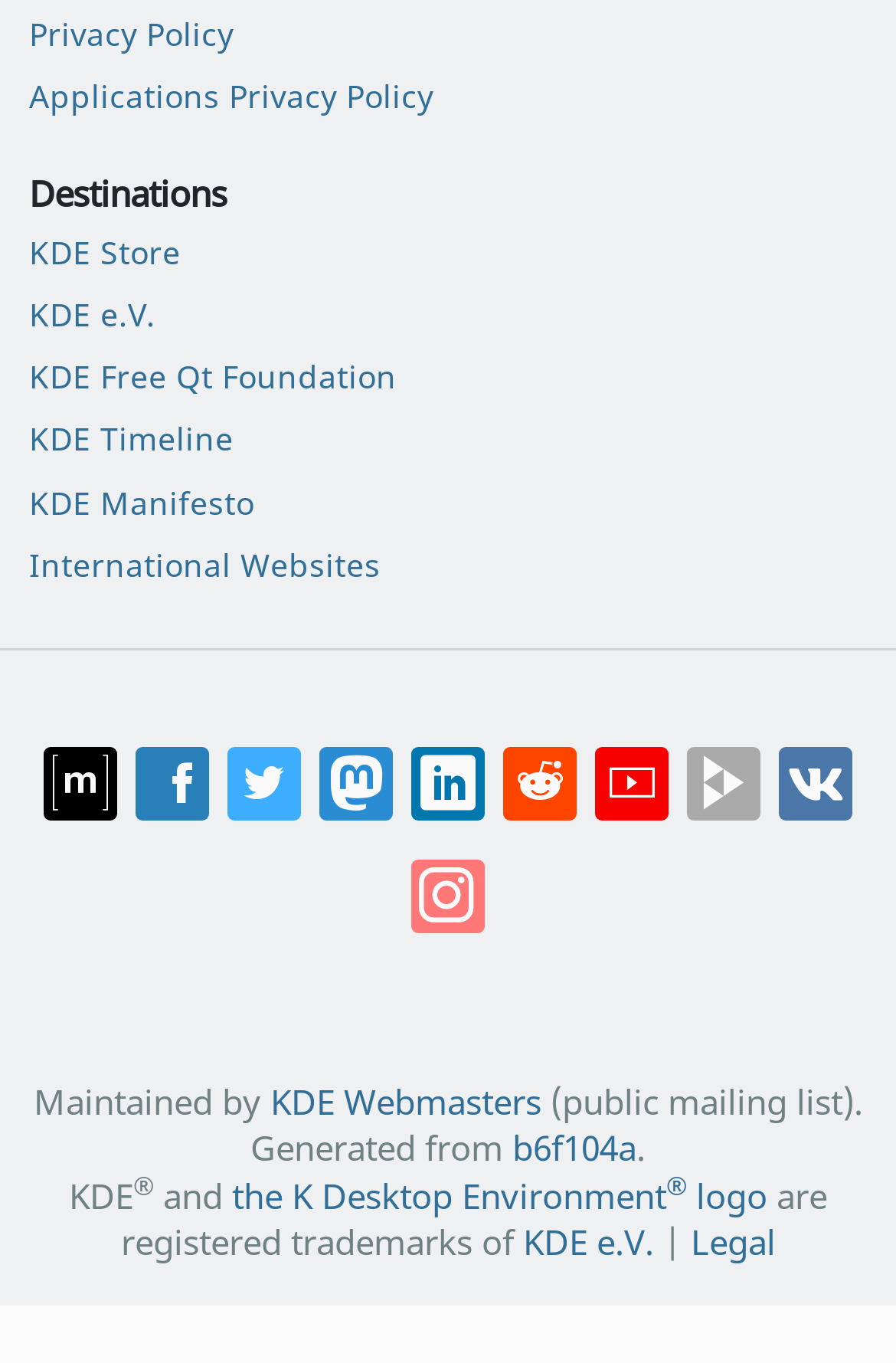Identify the bounding box coordinates for the UI element described as: "KDE Free Qt Foundation".

[0.033, 0.26, 0.967, 0.294]